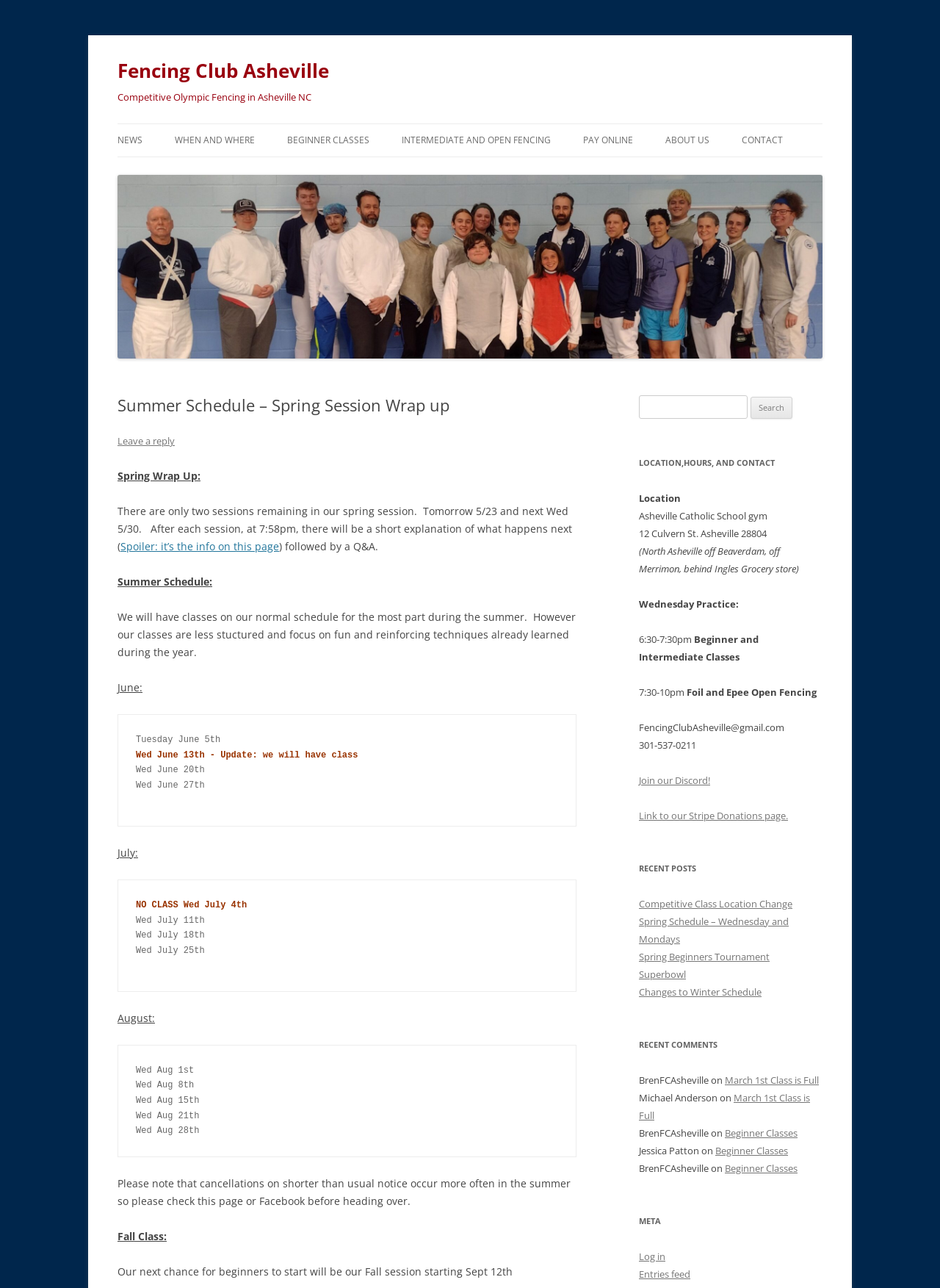Can you find and provide the title of the webpage?

Fencing Club Asheville